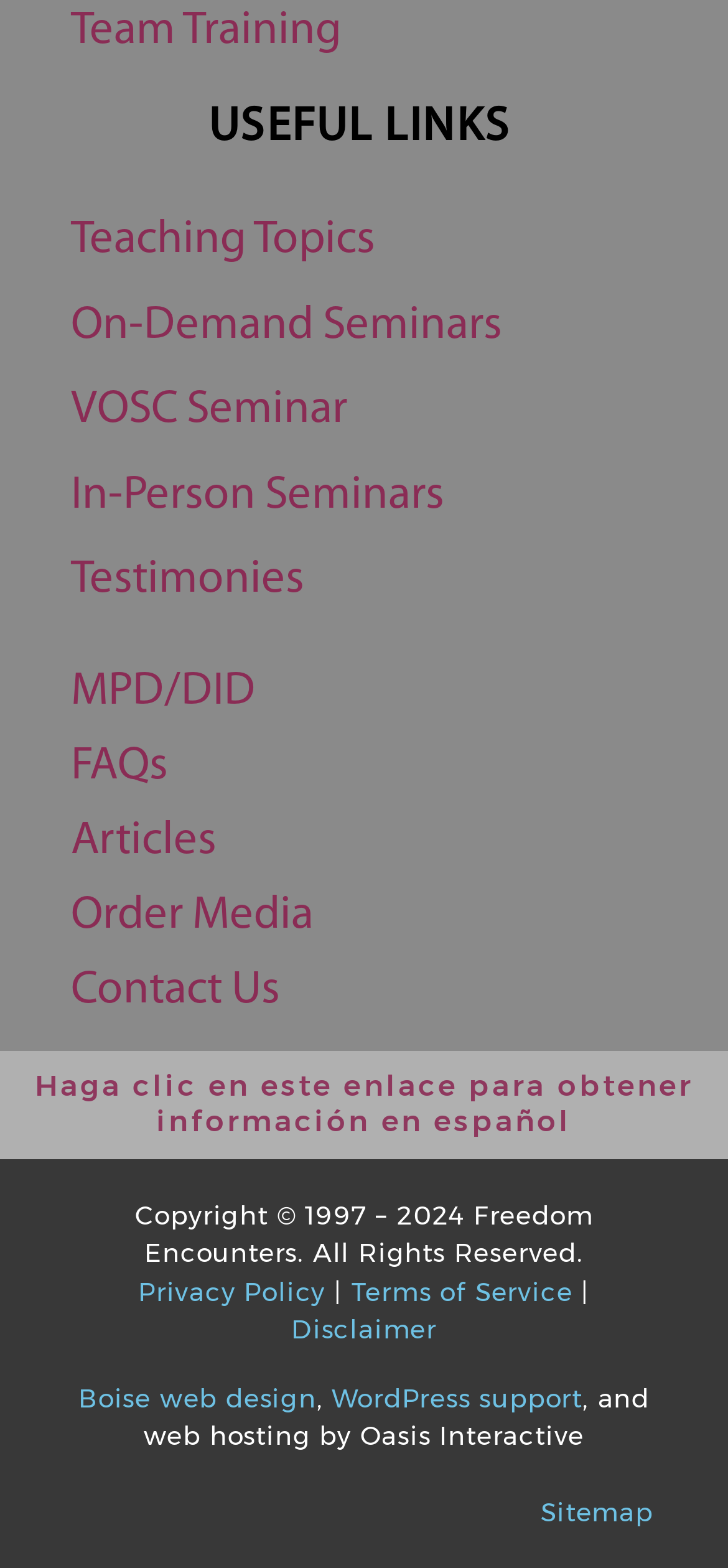Please specify the bounding box coordinates of the clickable region necessary for completing the following instruction: "Get information in Spanish". The coordinates must consist of four float numbers between 0 and 1, i.e., [left, top, right, bottom].

[0.048, 0.681, 0.952, 0.726]